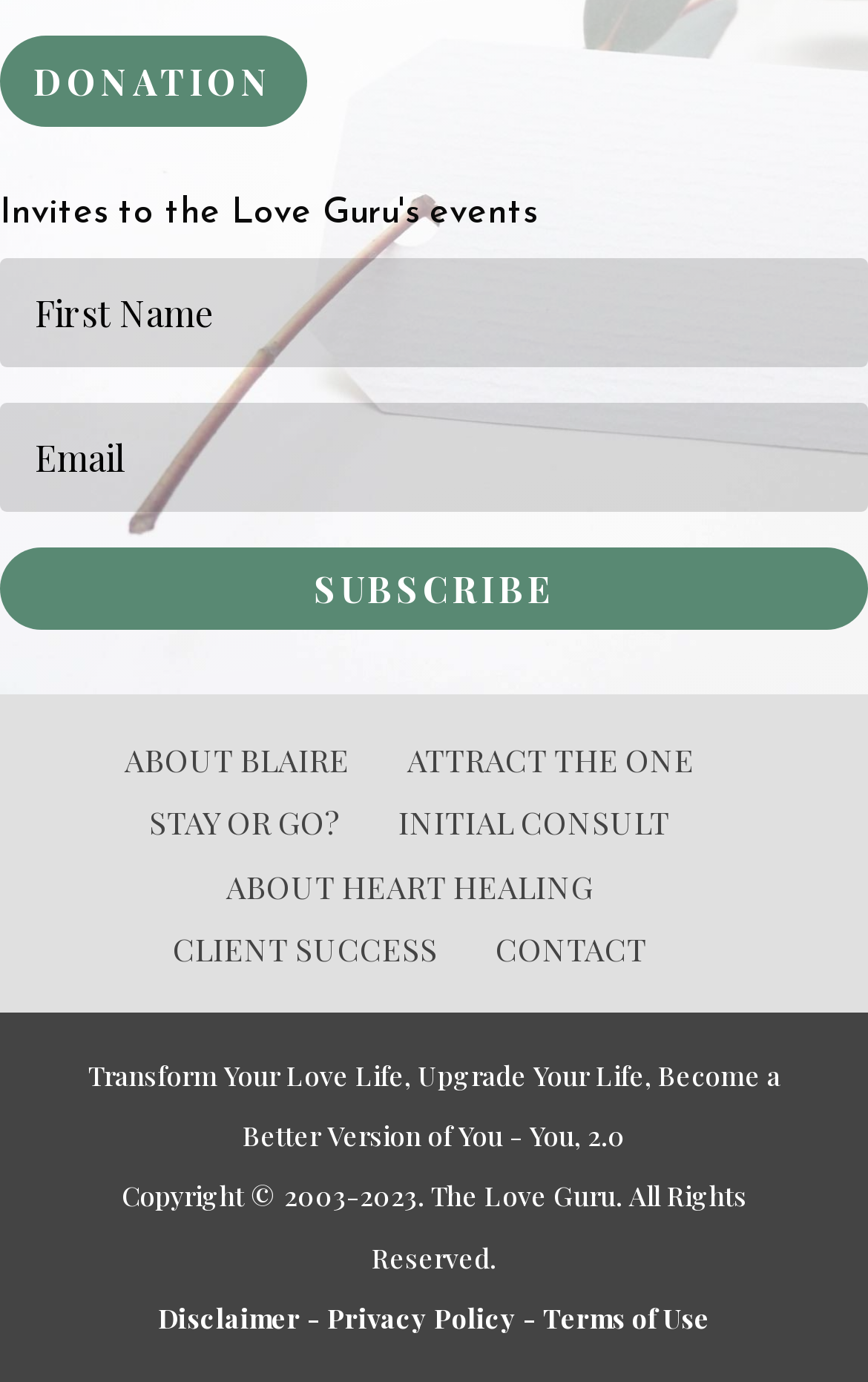What is the theme of this website?
Could you answer the question in a detailed manner, providing as much information as possible?

Based on the links and text on the webpage, it appears to be a website focused on love and relationships, with topics such as attracting a partner, healing heartbreak, and upgrading one's love life.